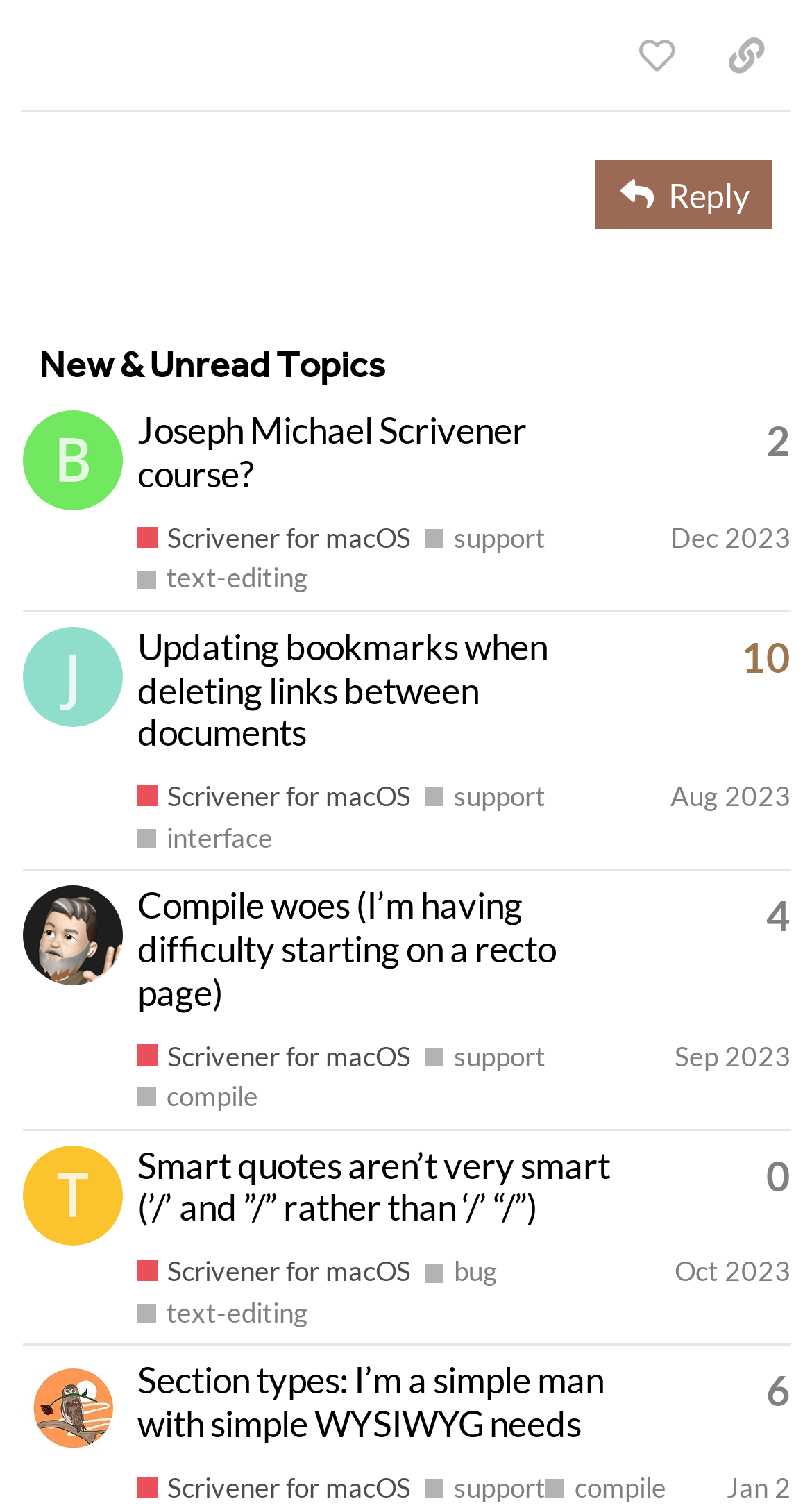Pinpoint the bounding box coordinates for the area that should be clicked to perform the following instruction: "View BLSamuel's profile".

[0.028, 0.29, 0.151, 0.315]